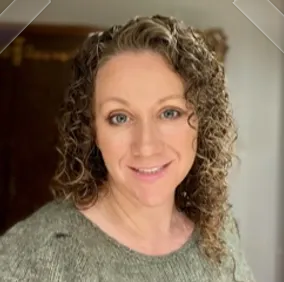Give a comprehensive caption for the image.

This image features Krysten Gonda, the Vice President of the Coachella Valley Surf Club. With her curly hair and friendly smile, she embodies a welcoming presence. Known for her passion for surf culture, Krysten is not only an educator in the eastern Coachella Valley but also an advocate for engaging students in surf-related activities. In 2021, she was recognized as a Riverside County Teacher of the Year due to her dedication to helping underserved students experience the joy of surfing. She initiated a surf club at Desert Mirage High School, which enables students to learn to surf while fostering a love for the sport. Outside the classroom, Krysten enjoys traveling with her family, seeking out unique surfing experiences around the world.